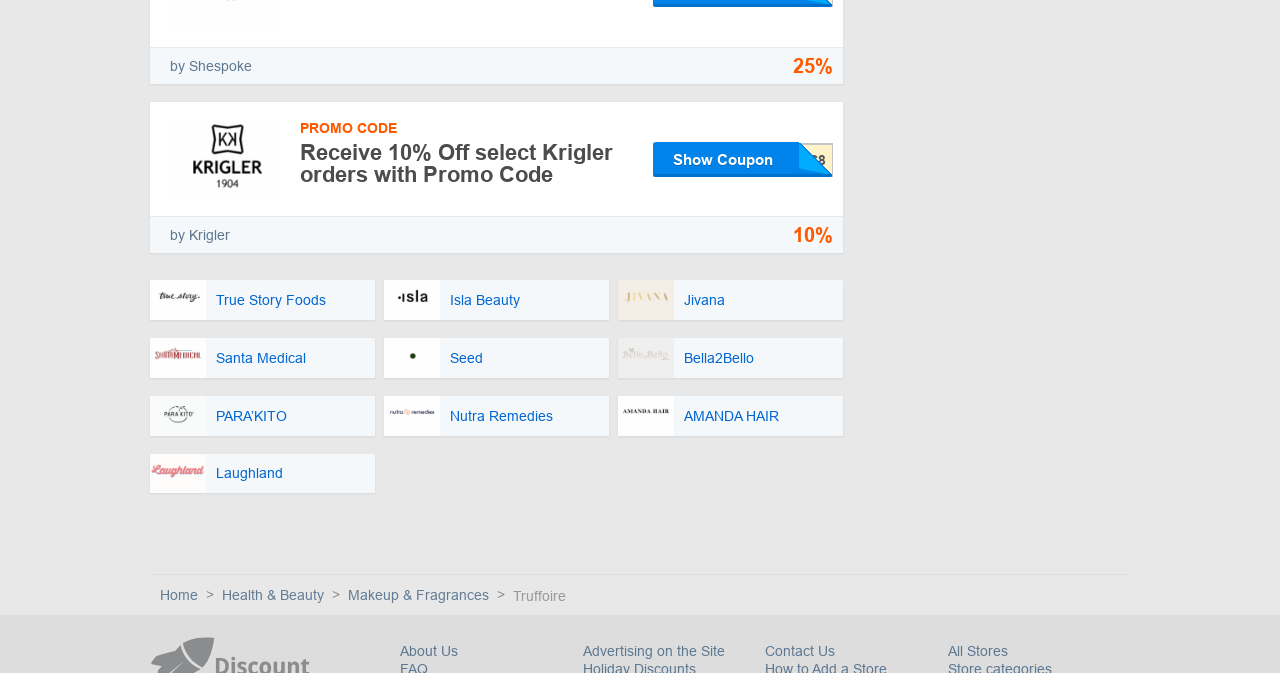Determine the bounding box coordinates of the region to click in order to accomplish the following instruction: "Browse the 'Health & Beauty' category". Provide the coordinates as four float numbers between 0 and 1, specifically [left, top, right, bottom].

[0.173, 0.873, 0.256, 0.897]